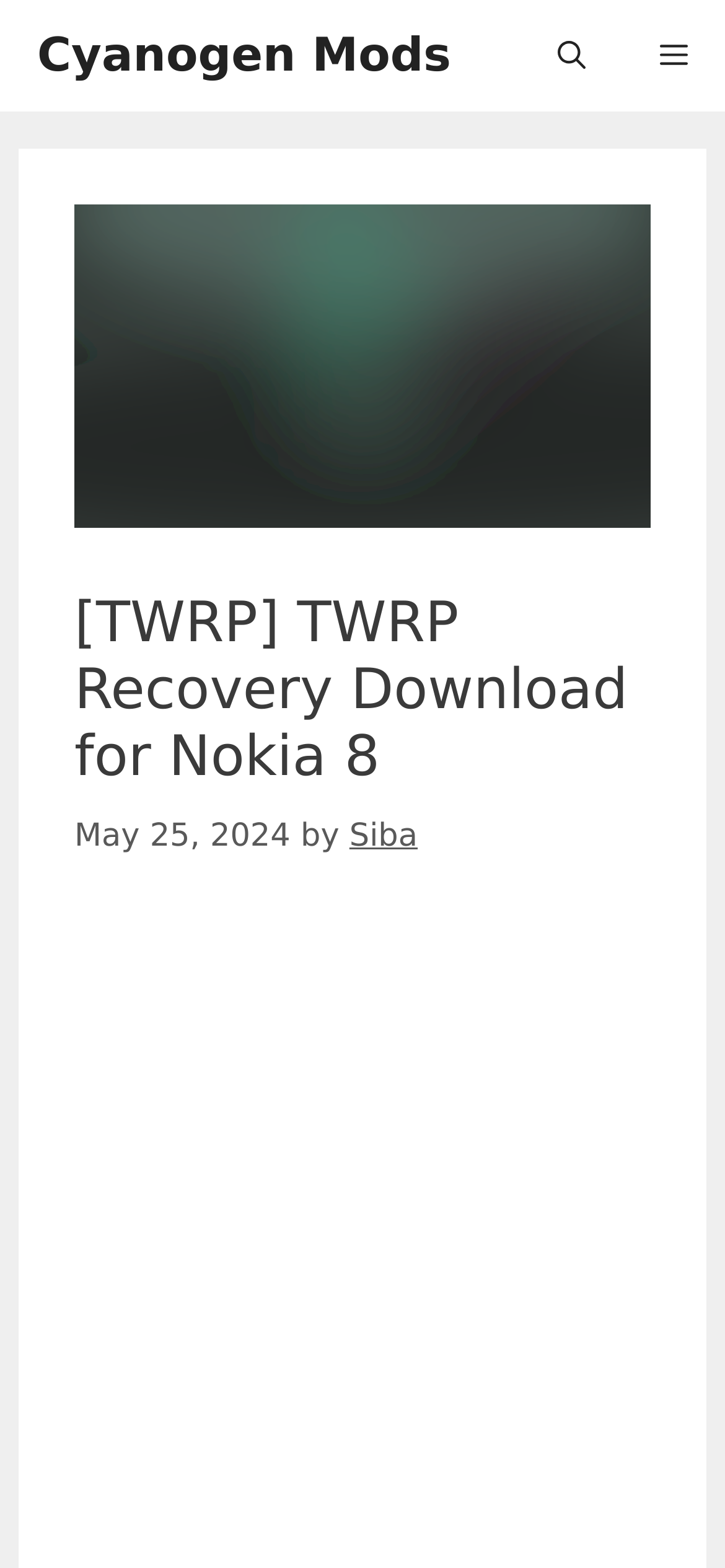Please find and generate the text of the main heading on the webpage.

[TWRP] TWRP Recovery Download for Nokia 8